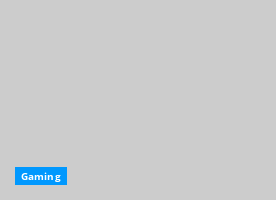Describe all the important aspects and details of the image.

This image showcases a link titled "Gaming," presented in a vibrant blue button against a muted gray background. The design appears simple yet effective, drawing attention to the gaming category on the website. This element likely serves as a gateway for users to explore various gaming-related articles and resources, enhancing user experience by categorizing content for easy navigation.